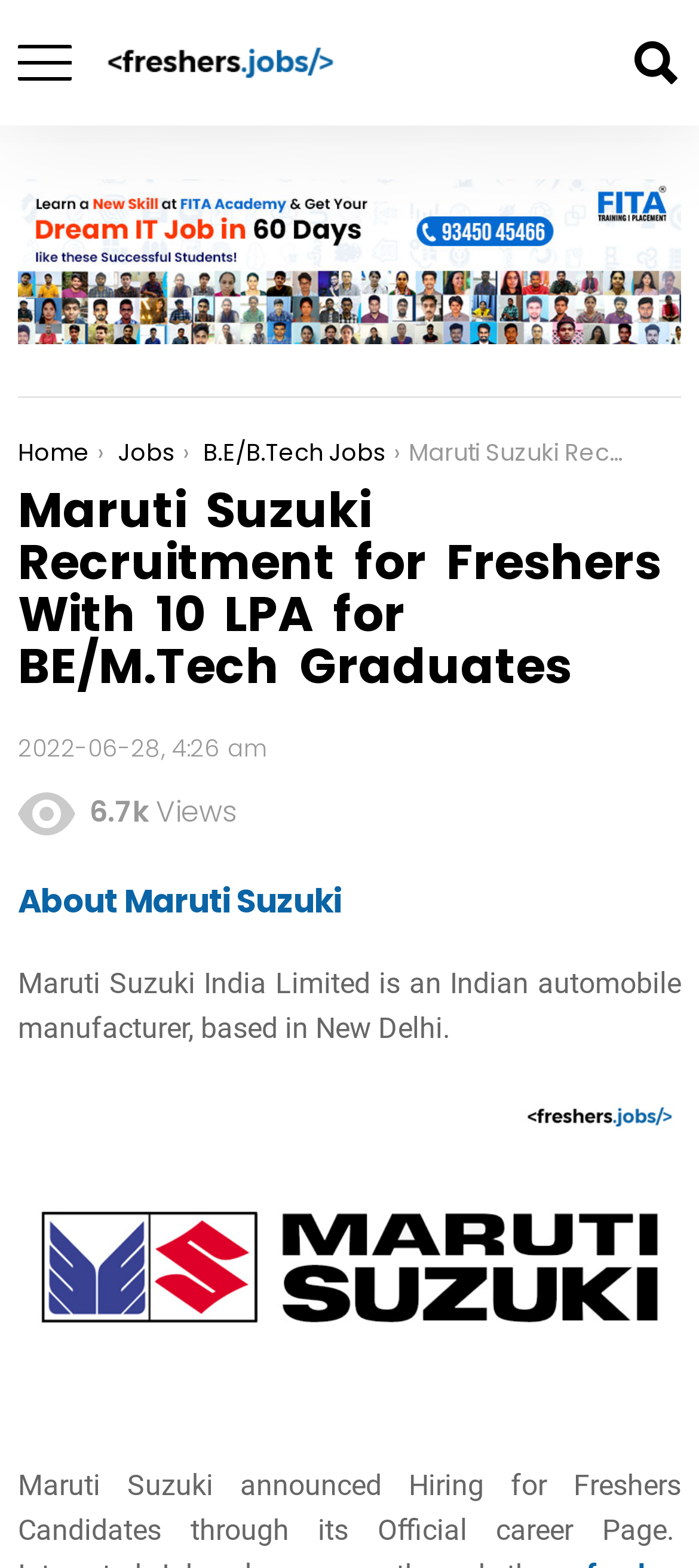Determine which piece of text is the heading of the webpage and provide it.

Maruti Suzuki Recruitment for Freshers With 10 LPA for BE/M.Tech Graduates